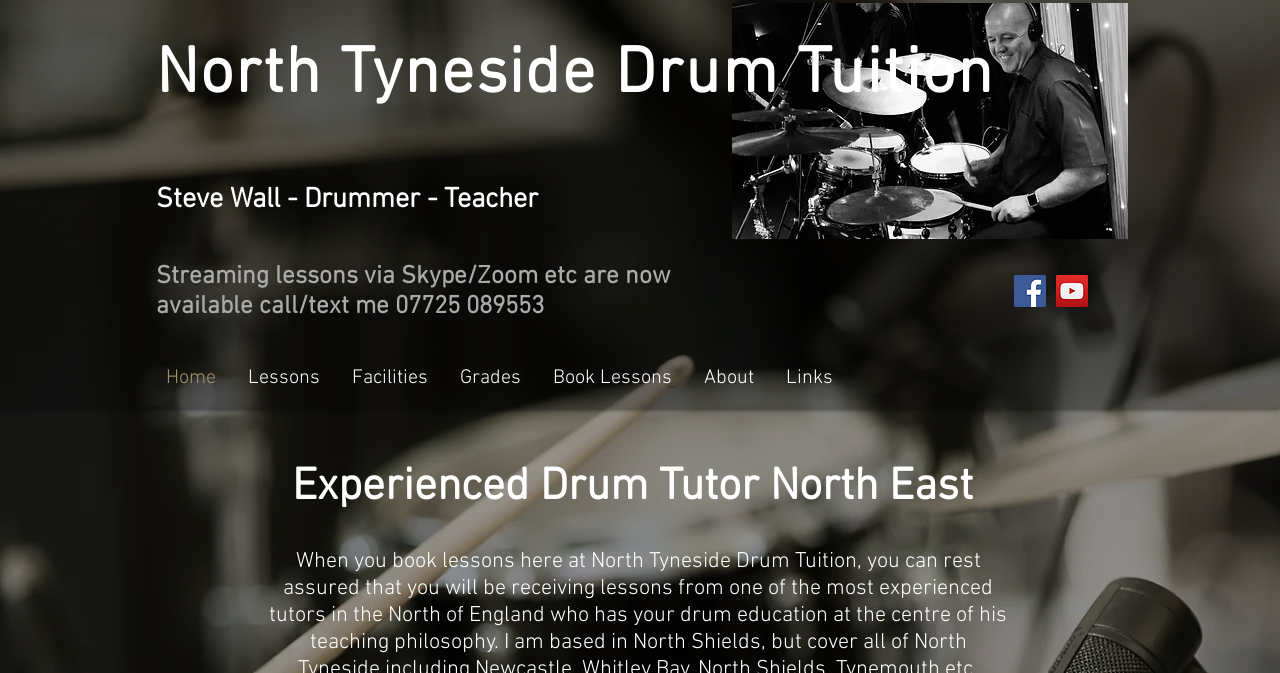Please identify the coordinates of the bounding box for the clickable region that will accomplish this instruction: "click the YouTube Social Icon".

[0.825, 0.409, 0.85, 0.456]